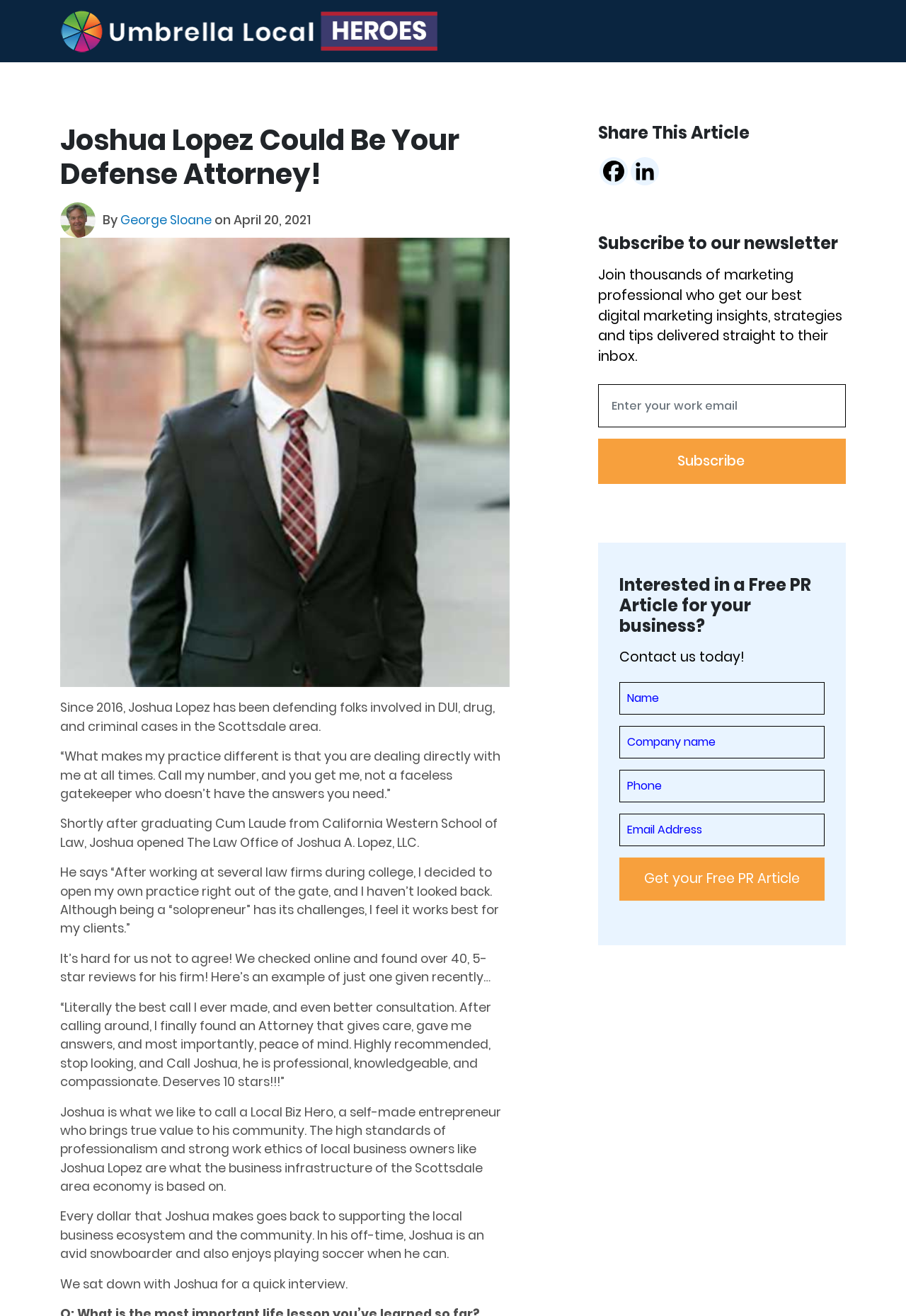Please specify the bounding box coordinates in the format (top-left x, top-left y, bottom-right x, bottom-right y), with values ranging from 0 to 1. Identify the bounding box for the UI component described as follows: value="Get your Free PR Article"

[0.684, 0.652, 0.91, 0.684]